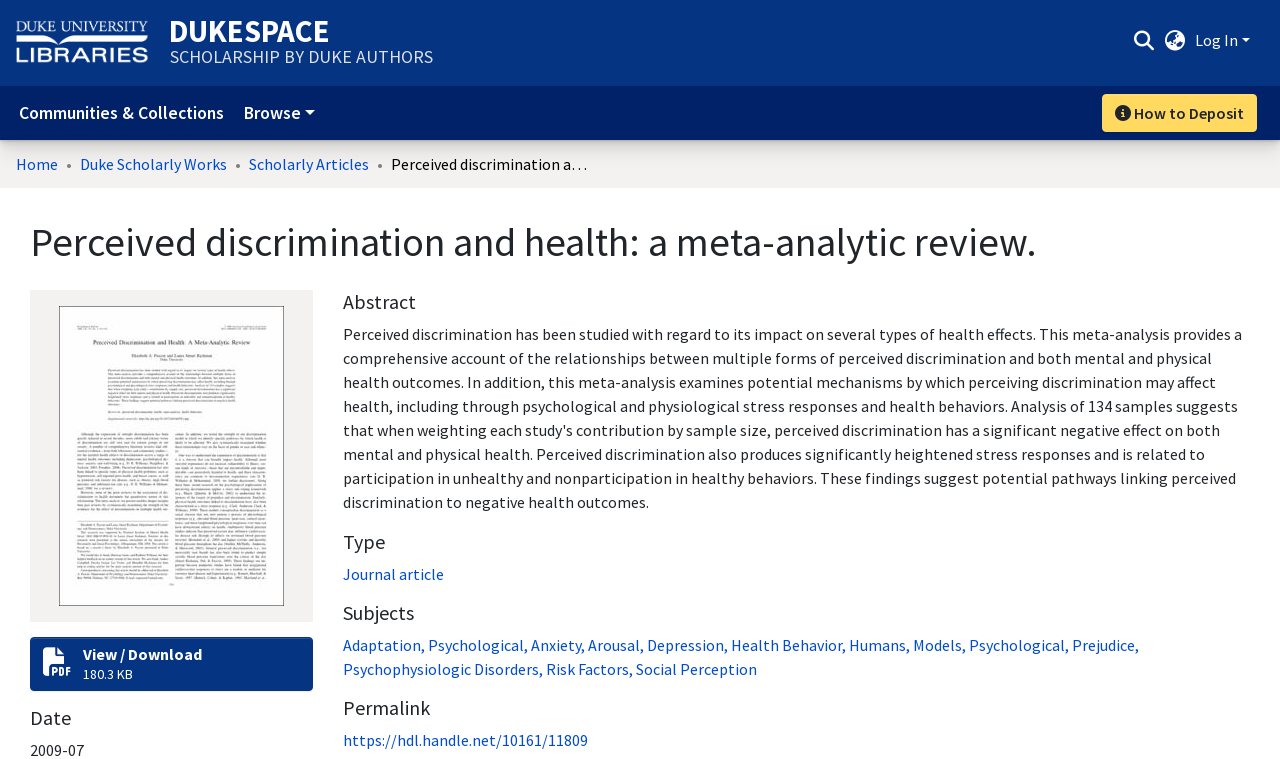Determine the bounding box coordinates (top-left x, top-left y, bottom-right x, bottom-right y) of the UI element described in the following text: Prejudice,

[0.837, 0.837, 0.889, 0.863]